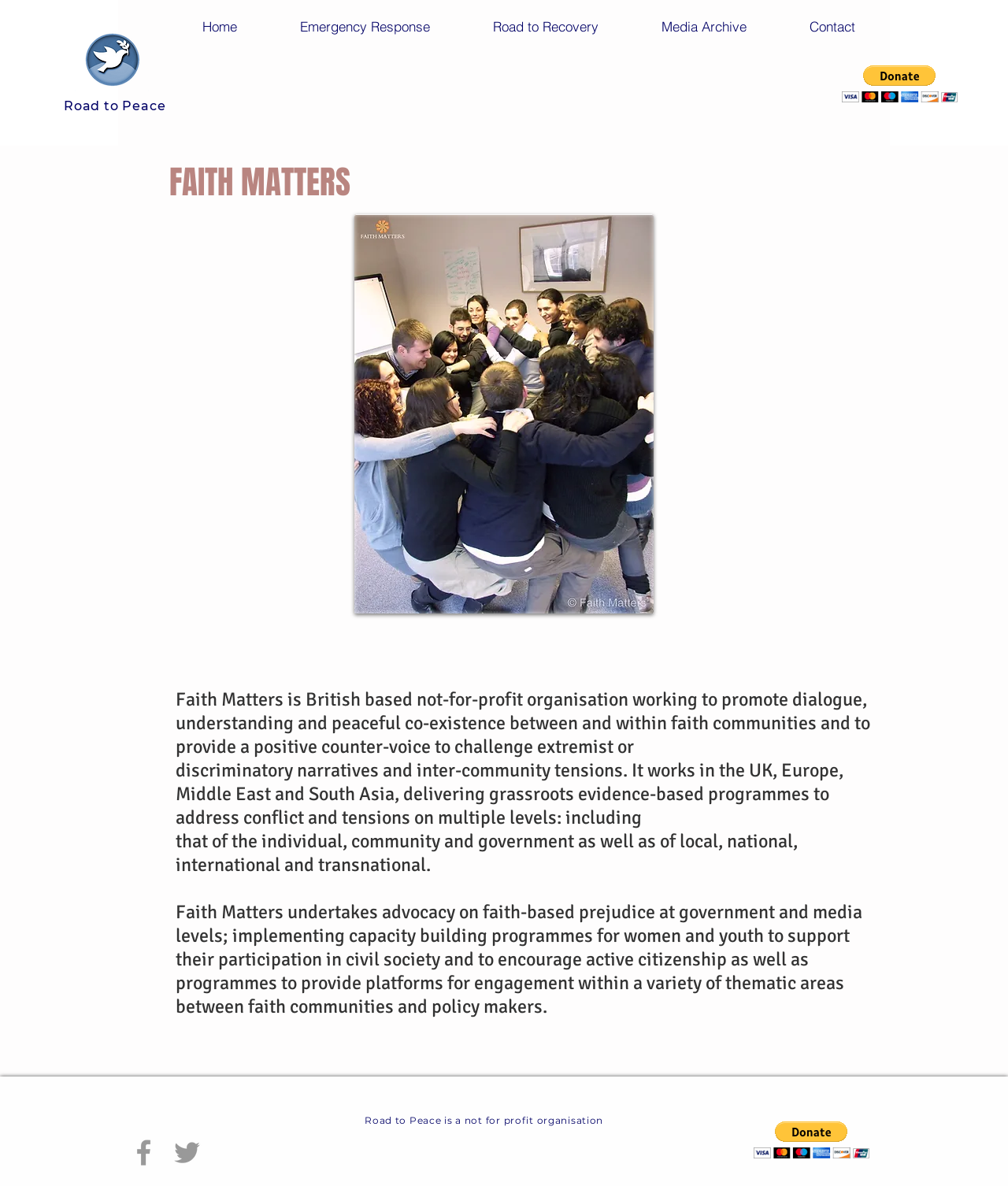Identify the bounding box coordinates of the clickable region necessary to fulfill the following instruction: "Click the Grey Facebook Icon". The bounding box coordinates should be four float numbers between 0 and 1, i.e., [left, top, right, bottom].

[0.126, 0.958, 0.159, 0.986]